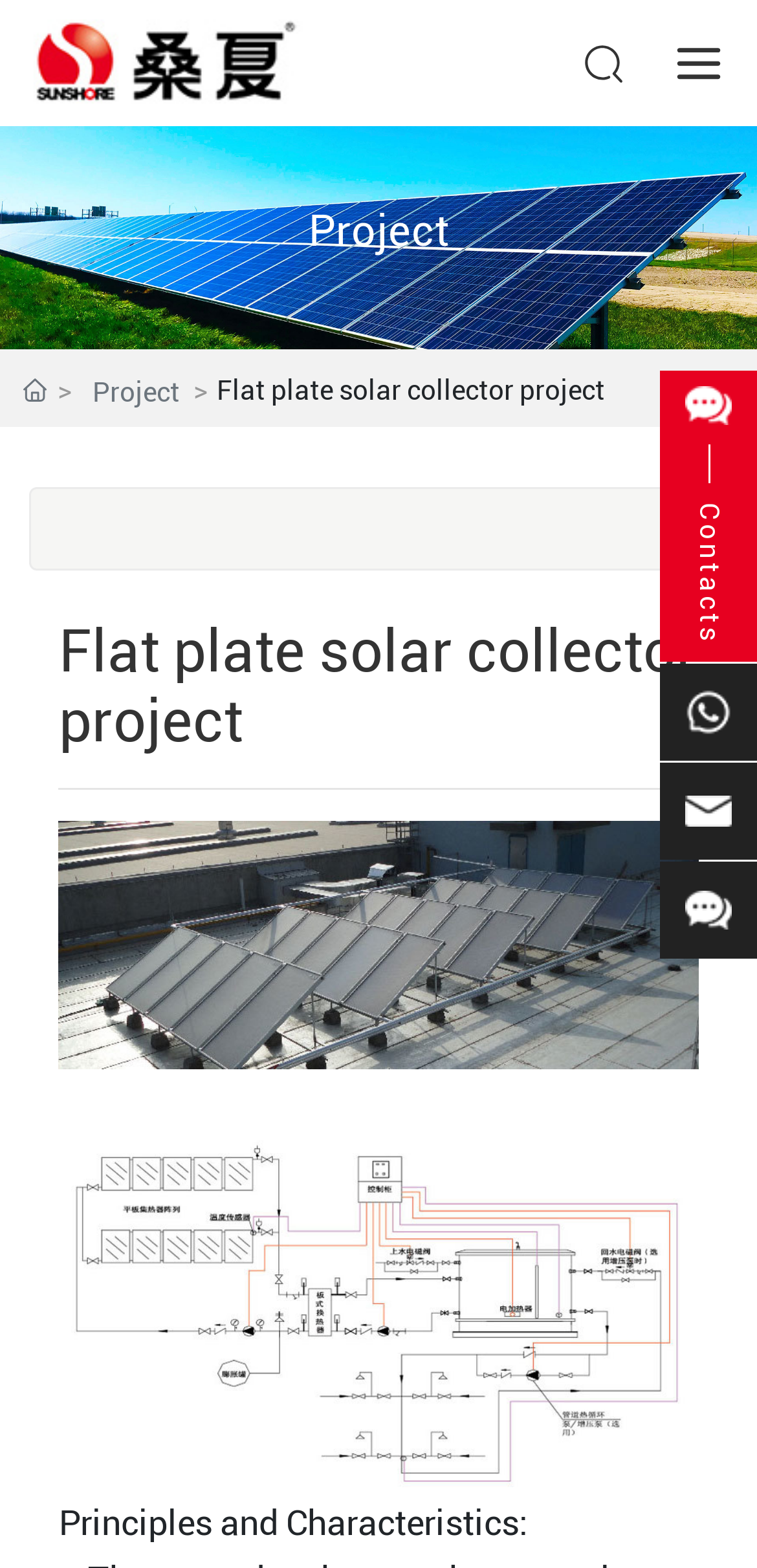Using the element description: "Blind Cigar Reviews", determine the bounding box coordinates for the specified UI element. The coordinates should be four float numbers between 0 and 1, [left, top, right, bottom].

None